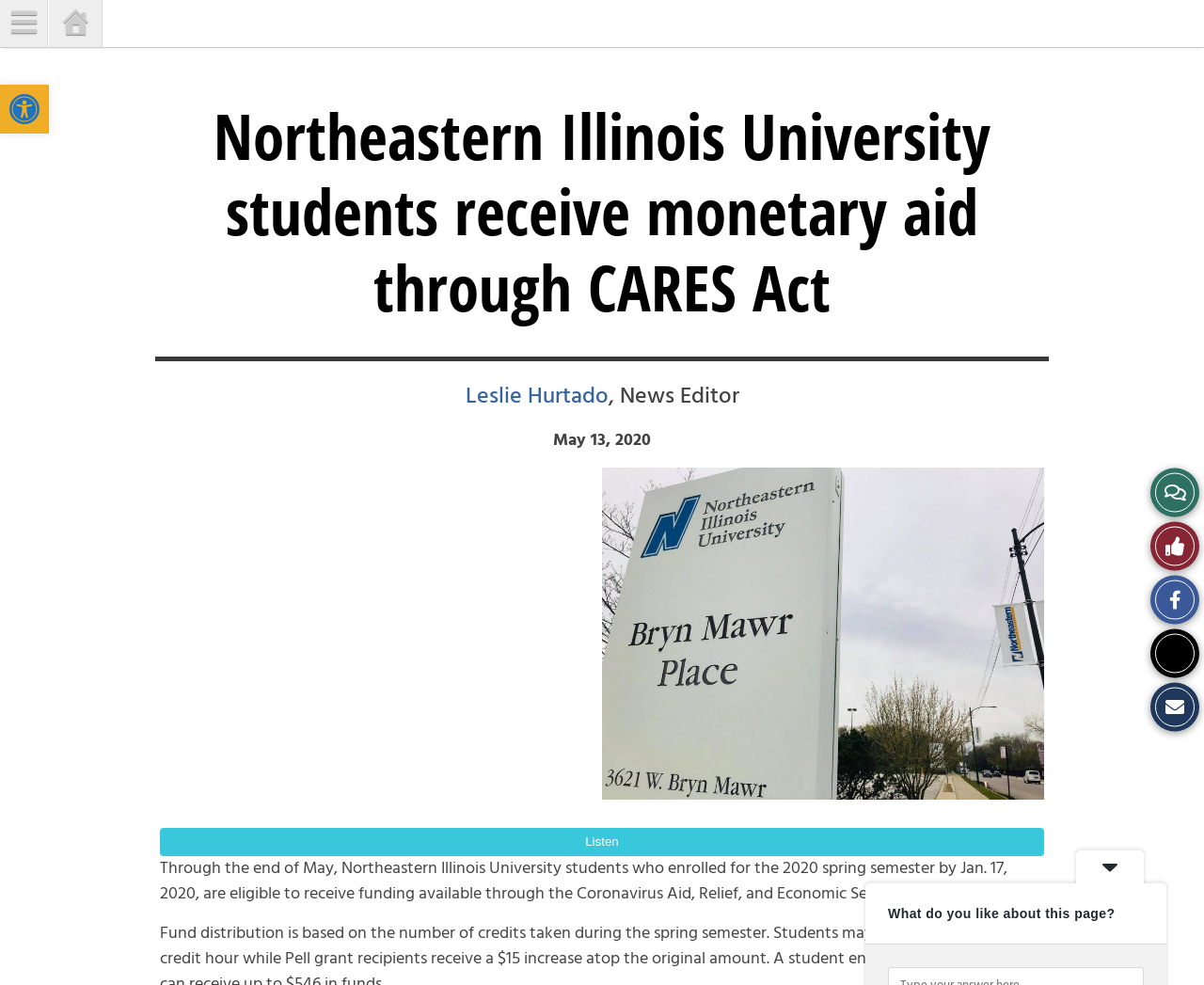Describe the webpage in detail, including text, images, and layout.

The webpage appears to be a news article from Northeastern Illinois University. At the top, there is a button to open the toolbar accessibility tools, accompanied by a small image. Next to it, the text "Menu" is displayed. 

The main heading of the article, "Northeastern Illinois University students receive monetary aid through CARES Act", is prominently displayed in the top section of the page. Below it, the author's name, "Leslie Hurtado", is mentioned, along with their title, "News Editor", and the date of publication, "May 13, 2020".

The main content of the article is a paragraph of text that explains how students who enrolled for the 2020 spring semester by January 17, 2020, are eligible to receive funding through the CARES Act. This text is positioned in the middle section of the page.

To the right of the main content, there is a link to the same article, accompanied by a small image. Below it, a "Listen" button is available. 

At the bottom of the page, there are social media sharing links, including options to share on Facebook, X, and via email. Additionally, there is a section with a heading "What do you like about this page?" which appears to be a feedback mechanism.